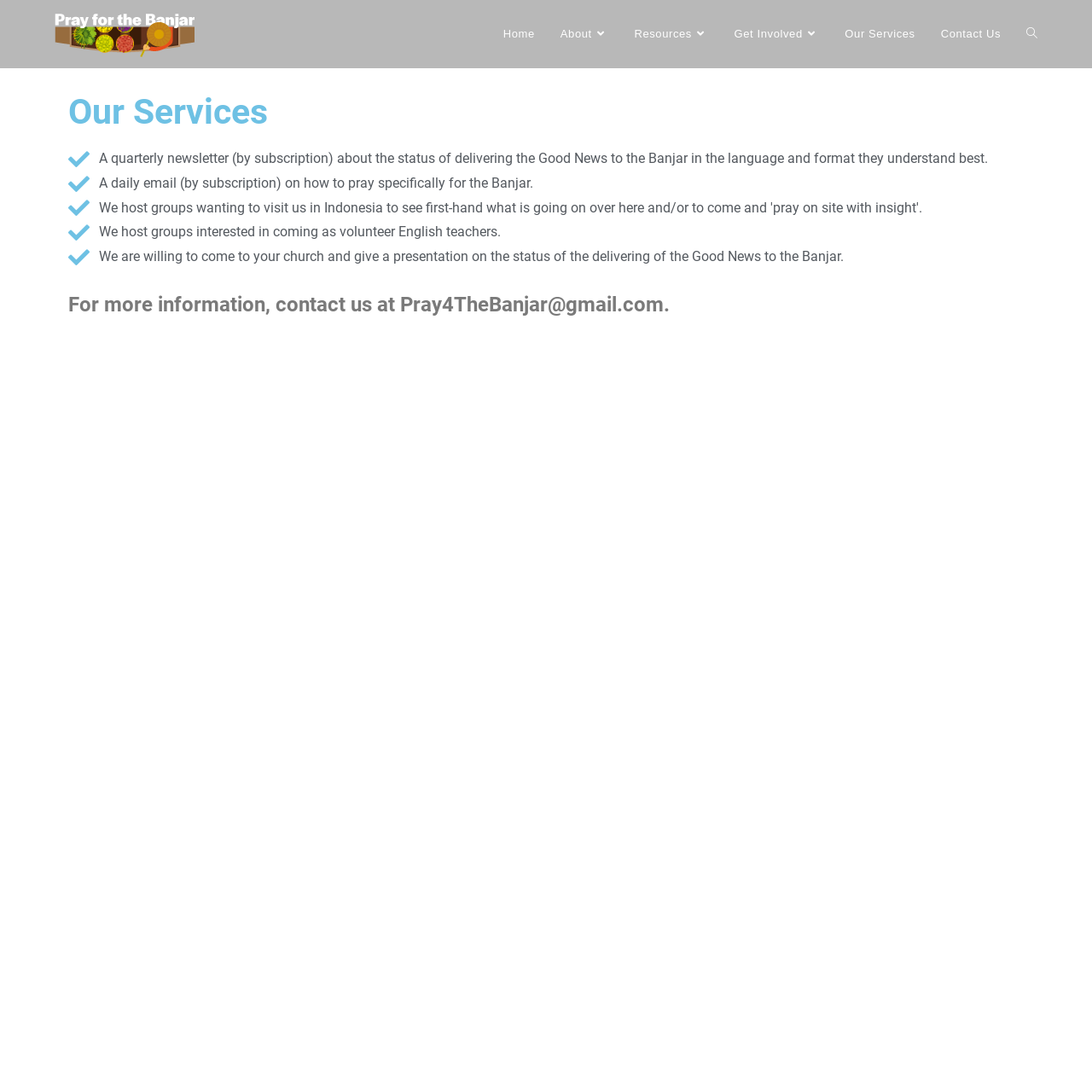Find and provide the bounding box coordinates for the UI element described here: "Log in / Sign up". The coordinates should be given as four float numbers between 0 and 1: [left, top, right, bottom].

None